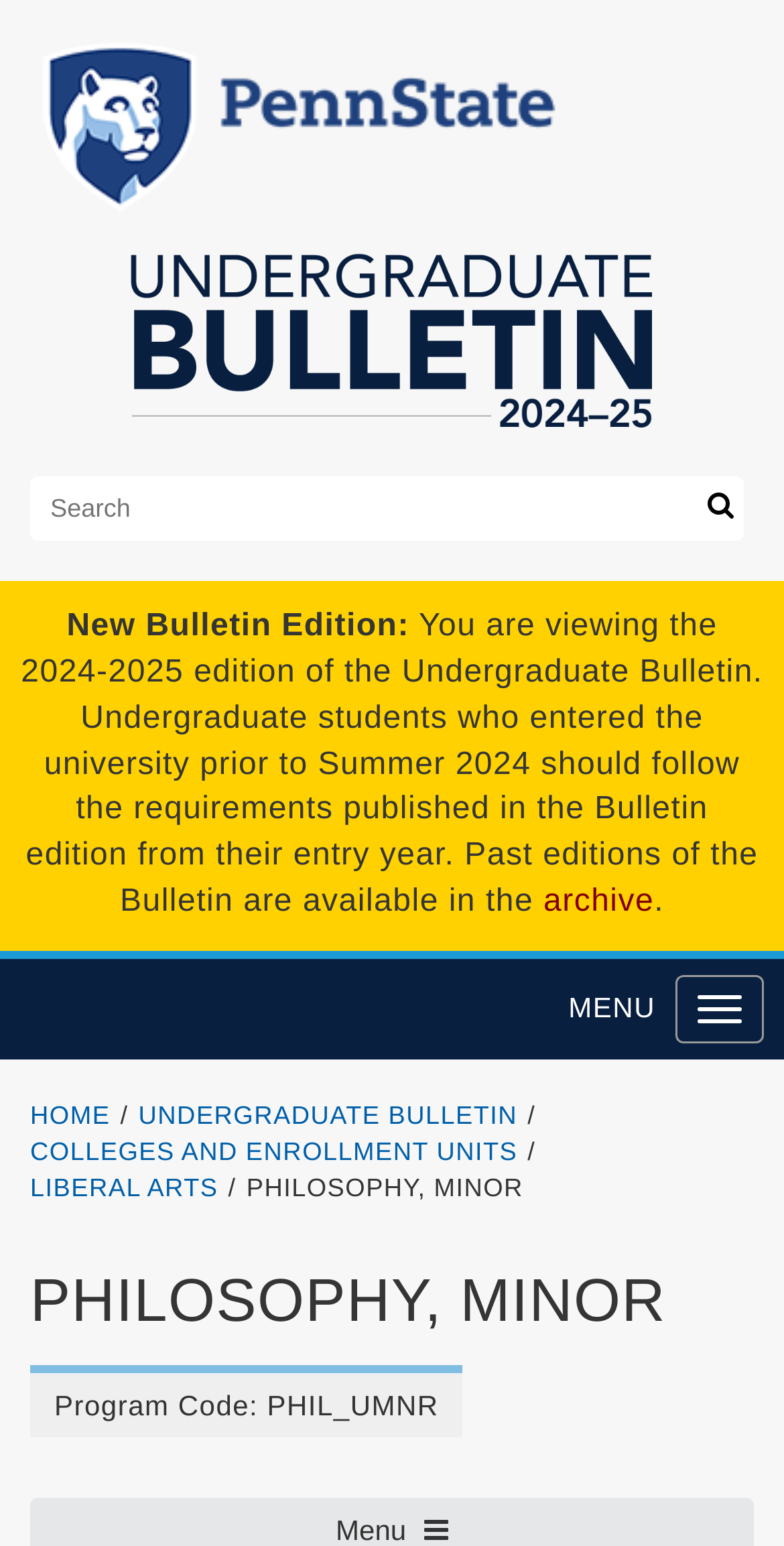Please determine the bounding box coordinates for the element that should be clicked to follow these instructions: "Go to University Bulletins".

[0.103, 0.205, 0.897, 0.226]